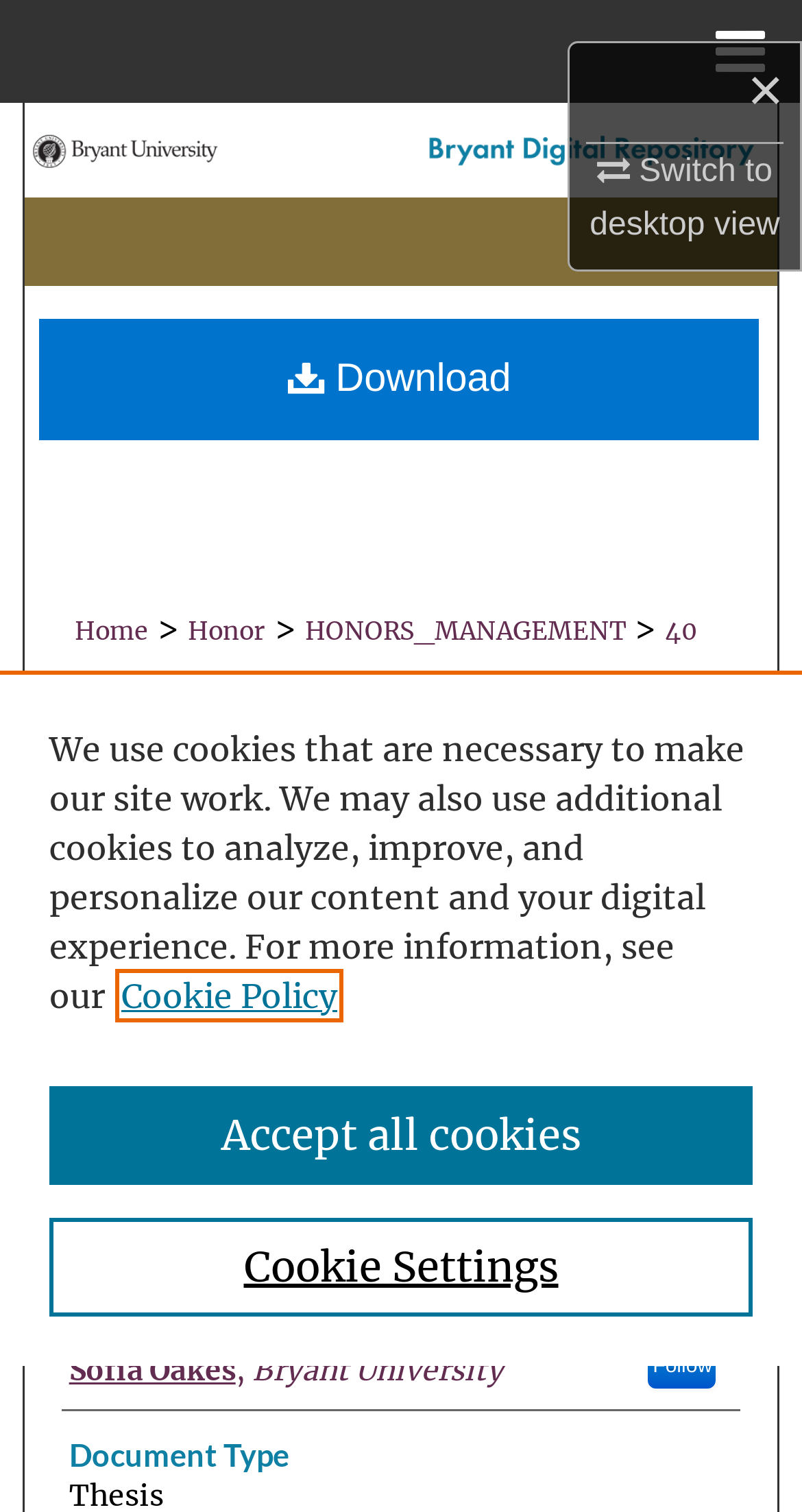Respond to the following question with a brief word or phrase:
What is the name of the university associated with this digital repository?

Bryant University